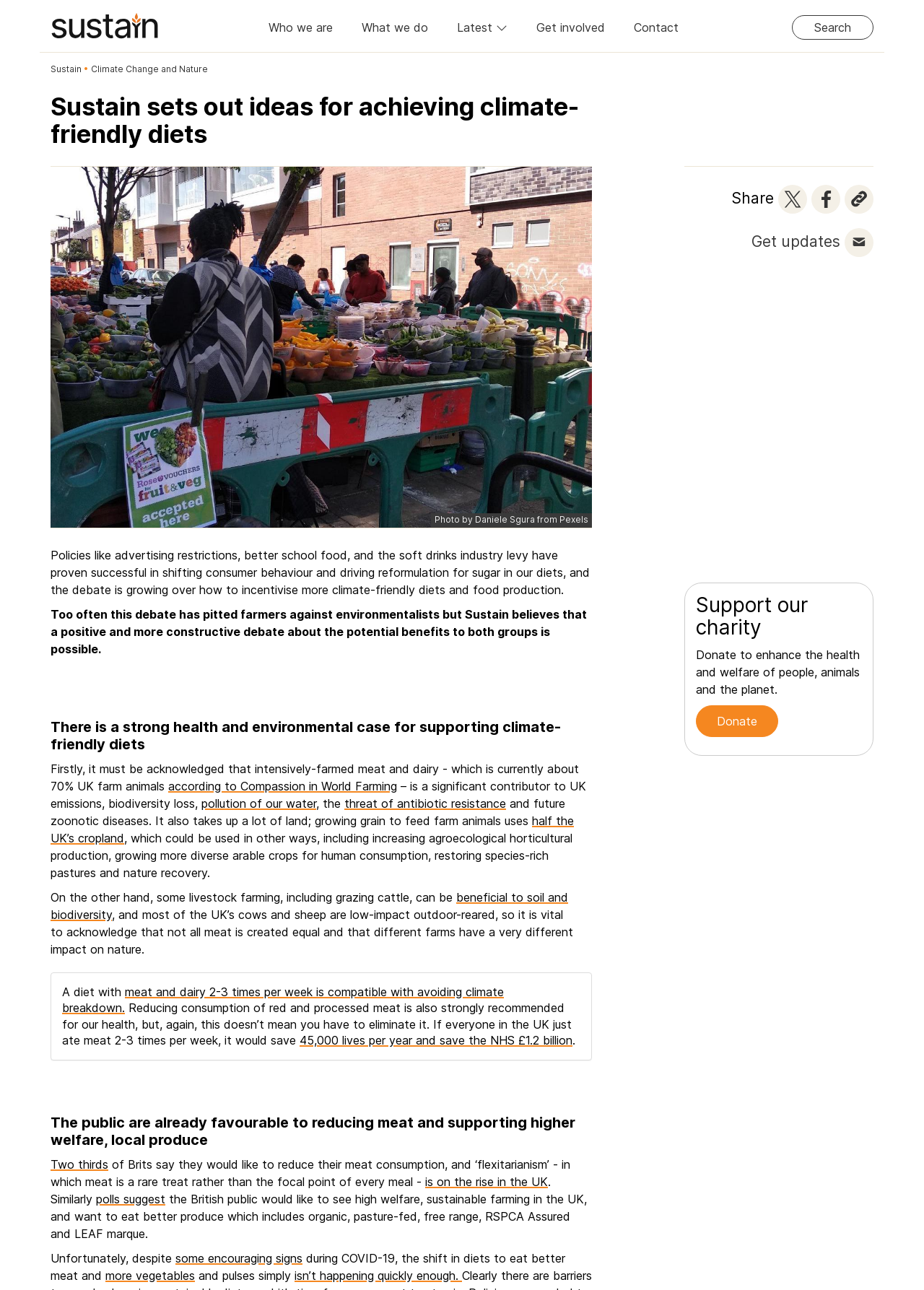What is the percentage of UK farm animals that are intensively farmed?
Offer a detailed and full explanation in response to the question.

The answer can be found in the paragraph that starts with 'Firstly, it must be acknowledged that...'. The text states that 'intensively-farmed meat and dairy - which is currently about 70% UK farm animals - is a significant contributor to UK emissions, biodiversity loss, pollution of our water...'.